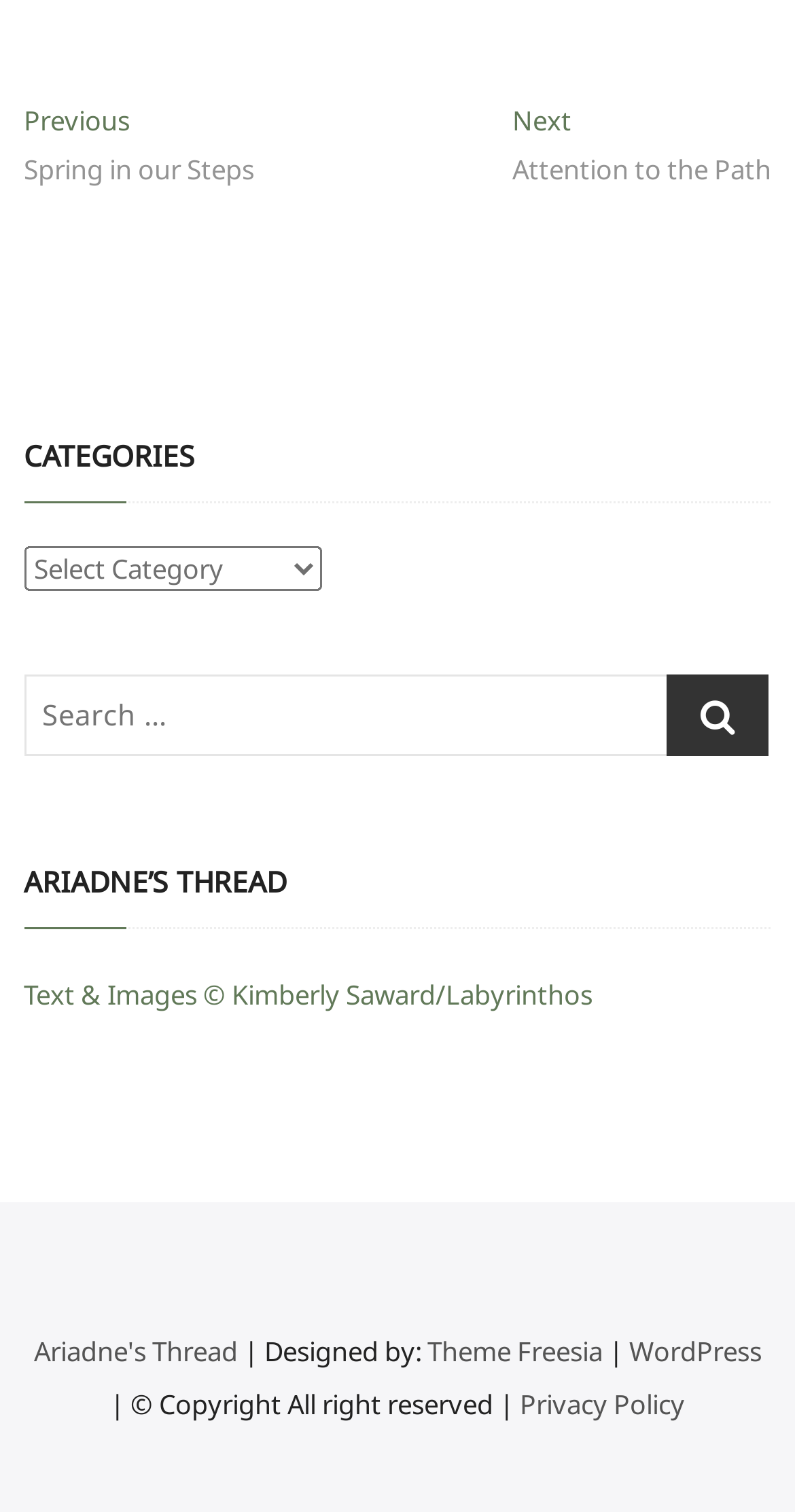Identify the bounding box coordinates of the section that should be clicked to achieve the task described: "View previous post".

[0.03, 0.067, 0.32, 0.127]